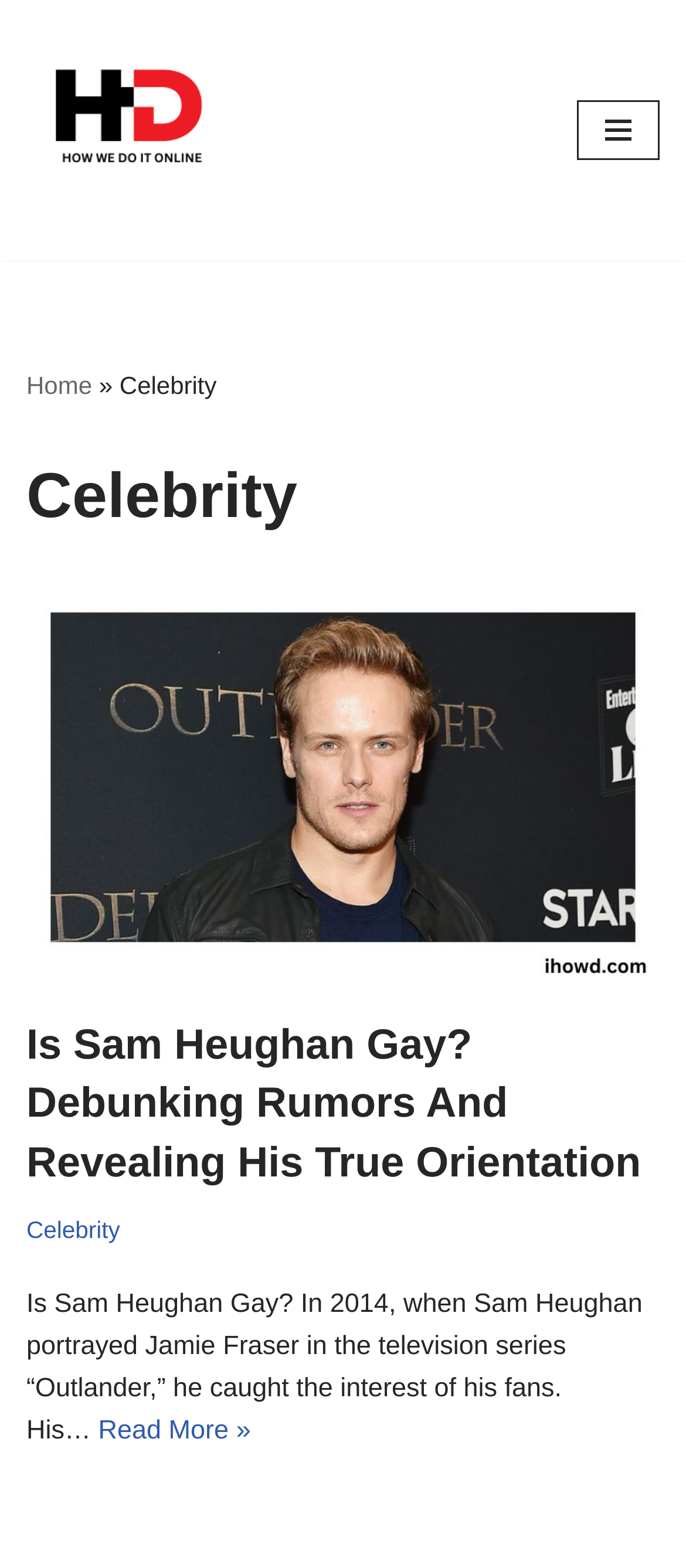Create a detailed summary of the webpage's content and design.

The webpage is about Celebrity Archives, specifically focusing on the topic of Sam Heughan's sexual orientation. At the top left corner, there is a link to skip to the content. Next to it, on the same horizontal level, is the logo of IHOWD, accompanied by a link to "IHOWD How We Do It Online". 

On the top right corner, there is a navigation menu button. Below the logo, there is a navigation breadcrumbs section, which includes links to "Home" and "Celebrity". 

The main content of the webpage is an article about Sam Heughan, with a heading that reads "Celebrity" at the top. The article itself is divided into sections, with a link to "Is Sam Heughan Gay" accompanied by an image. Below this link, there is a heading that summarizes the content of the article, which is about debunking rumors and revealing Sam Heughan's true orientation. 

There is another link to the same article title, followed by a link to "Celebrity" and a paragraph of text that provides more information about Sam Heughan's career and the rumors surrounding his sexual orientation. At the bottom of the article, there is a "Read More" link to continue reading the article.